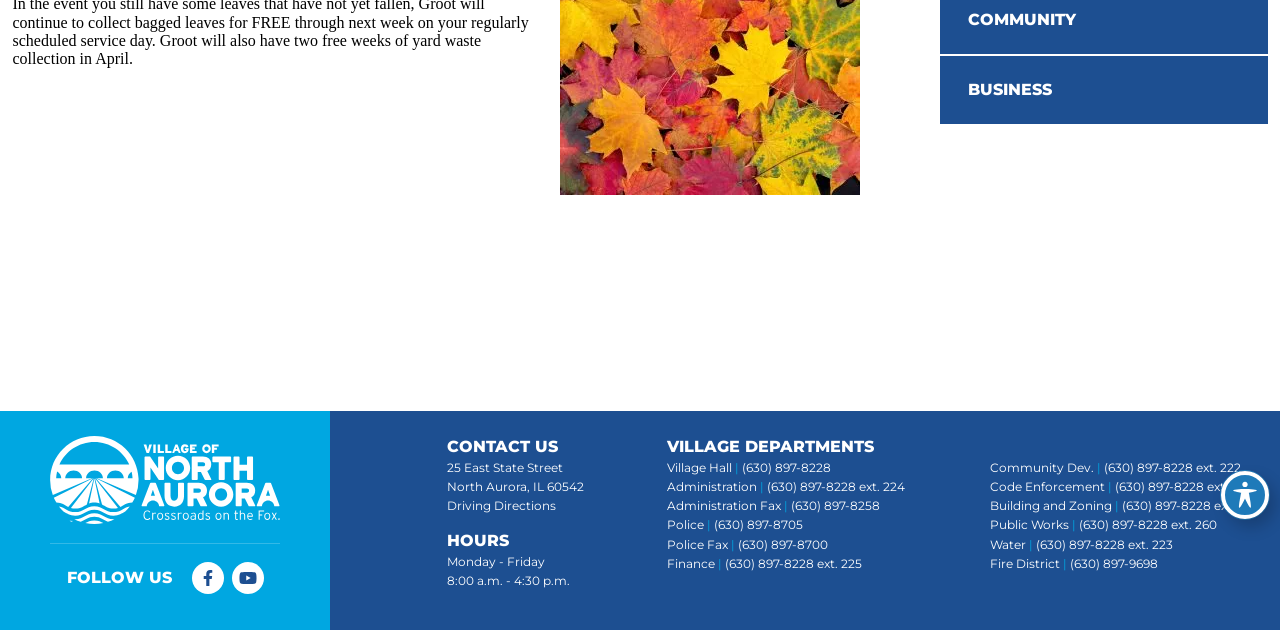From the screenshot, find the bounding box of the UI element matching this description: "parent_node: FOLLOW US". Supply the bounding box coordinates in the form [left, top, right, bottom], each a float between 0 and 1.

[0.039, 0.68, 0.219, 0.819]